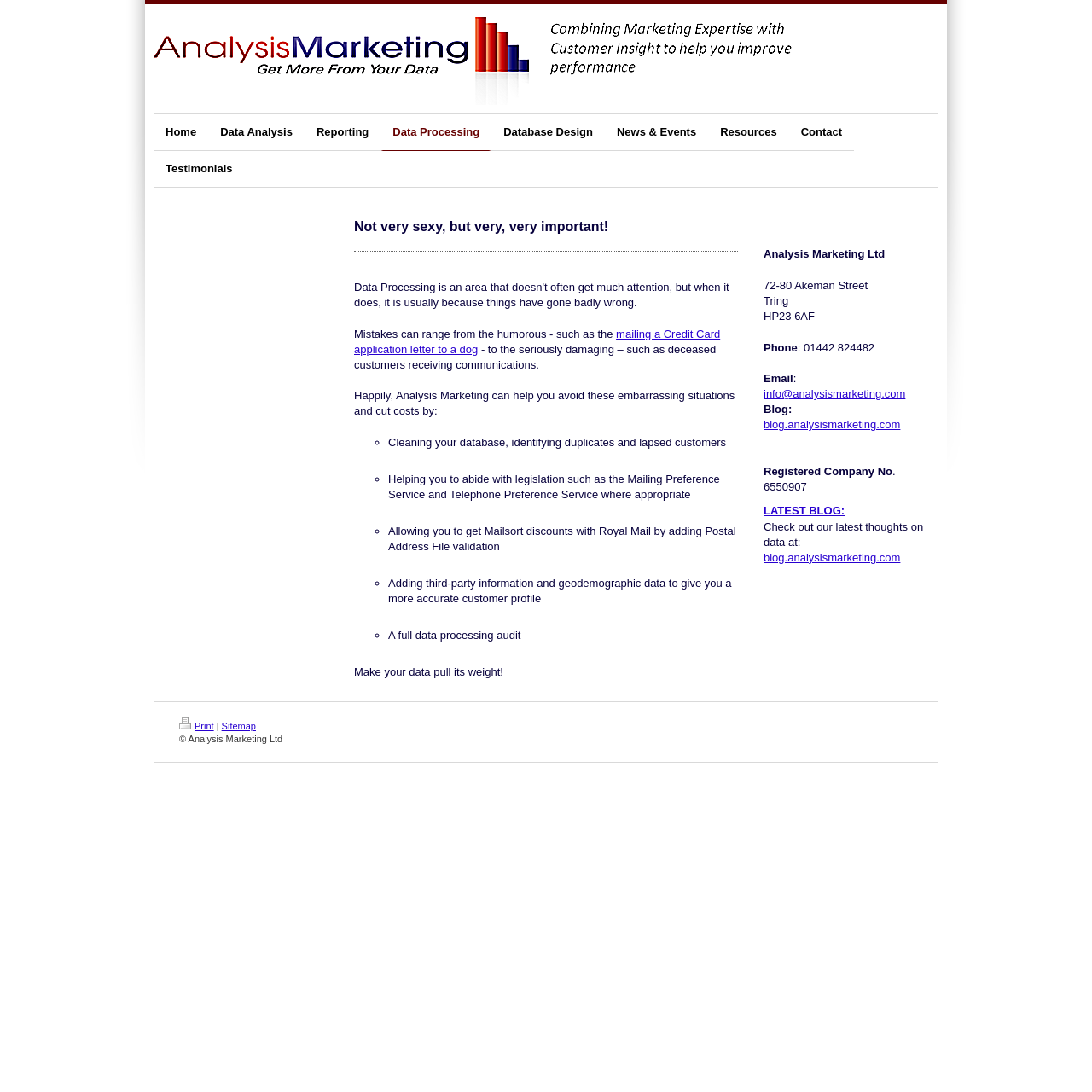Summarize the webpage with a detailed and informative caption.

This webpage is about data processing and analysis, with a focus on ensuring clean, consistent, and accurate data. At the top, there is a navigation menu with 9 links: Home, Data Analysis, Reporting, Data Processing, Database Design, News & Events, Resources, Contact, and Testimonials. 

Below the navigation menu, there is a heading that reads "Not very sexy, but very, very important!" followed by a paragraph of text that discusses the importance of accurate data. The text mentions examples of mistakes that can occur due to inaccurate data, such as mailing a credit card application letter to a dog, and highlights the potential consequences of such mistakes.

The webpage then lists the services offered by Analysis Marketing, including cleaning databases, identifying duplicates and lapsed customers, helping with legislation compliance, and adding third-party information and geodemographic data to customer profiles. Each service is marked with a bullet point (◦).

On the right side of the page, there is a section with the company's contact information, including address, phone number, email, and a link to their blog. There is also a link to the company's latest blog post and a copyright notice at the bottom of the page. Additionally, there are links to print and view the sitemap at the bottom left of the page.